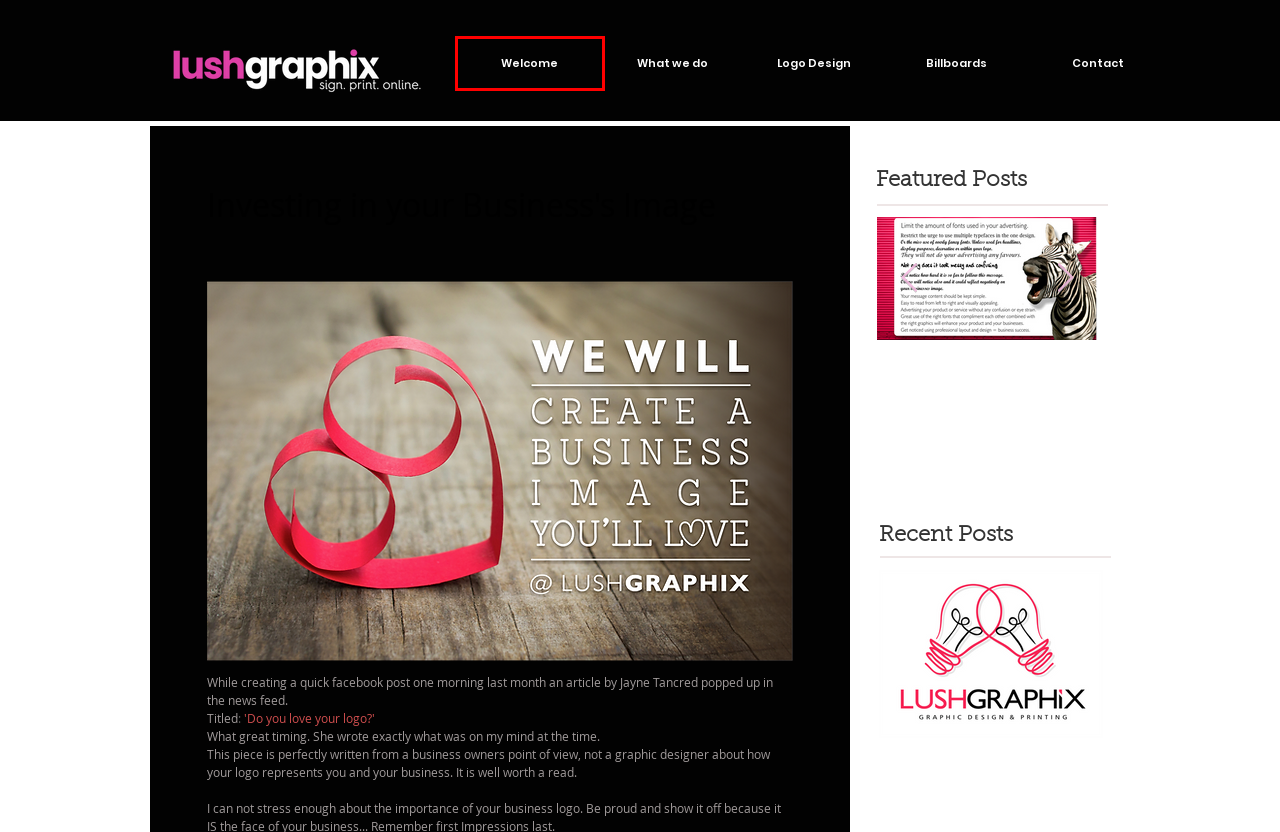Examine the screenshot of a webpage with a red bounding box around a UI element. Your task is to identify the webpage description that best corresponds to the new webpage after clicking the specified element. The given options are:
A. branding | lushgraphix
B. Two heads are better than one
C. RGB | lushgraphix
D. Graphic Designer | Lush Graphix | Sunshine Coast
E. Lush Graphix | Services
F. Lush Graphix | JAM OUTDOOR
G. Lush Graphix | Logo Design & Visual Branding
H. Too many fonts = Confusion

D